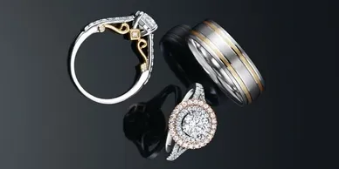Generate a comprehensive description of the image.

This captivating image showcases a stunning collection of wedding rings and bands, beautifully arranged against a sleek, dark background. At the forefront, a vintage-inspired engagement ring is featured, adorned with intricate details and a prominent center diamond that reflects light magnificently. Accompanying it is a modern multi-metal wedding band, showcasing a blend of sophisticated materials that add a contemporary flair. Lastly, an exquisite halo ring sparkles with a cluster of smaller diamonds encircling a central stone, enhancing its allure. This arrangement exemplifies the timeless elegance and diverse styles available, perfect for celebrating love and commitment.